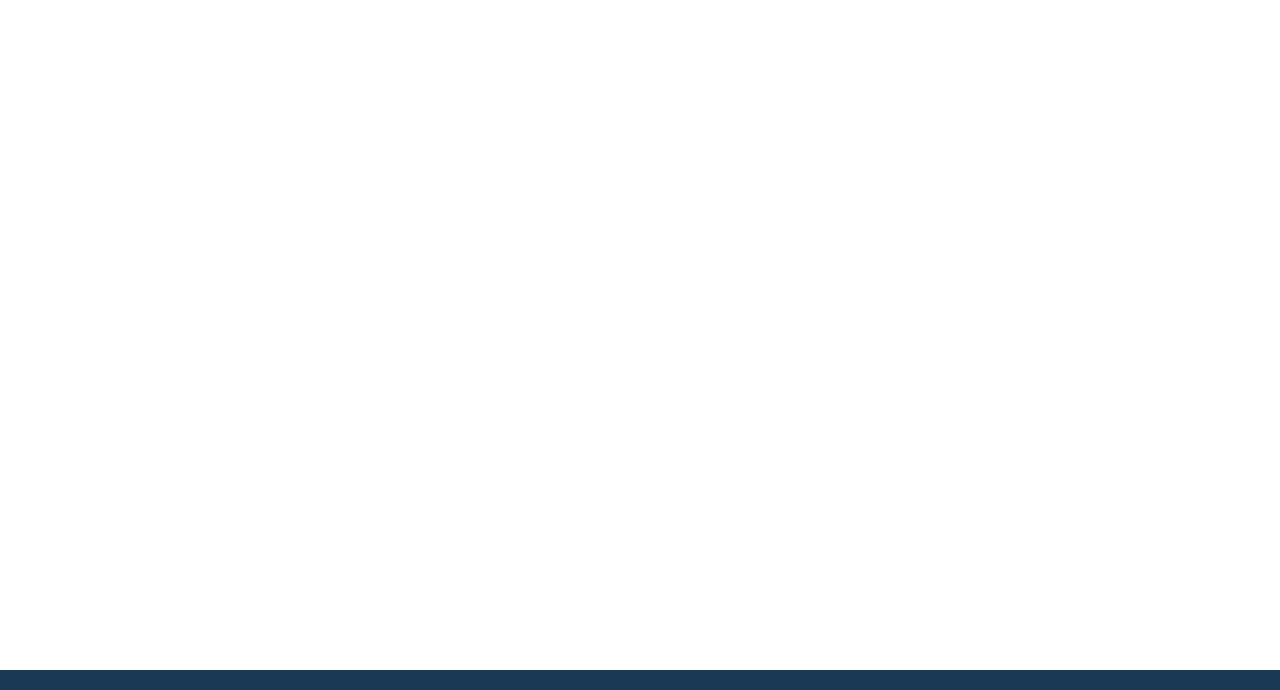Provide the bounding box coordinates of the HTML element described as: "". The bounding box coordinates should be four float numbers between 0 and 1, i.e., [left, top, right, bottom].

[0.381, 0.383, 0.406, 0.418]